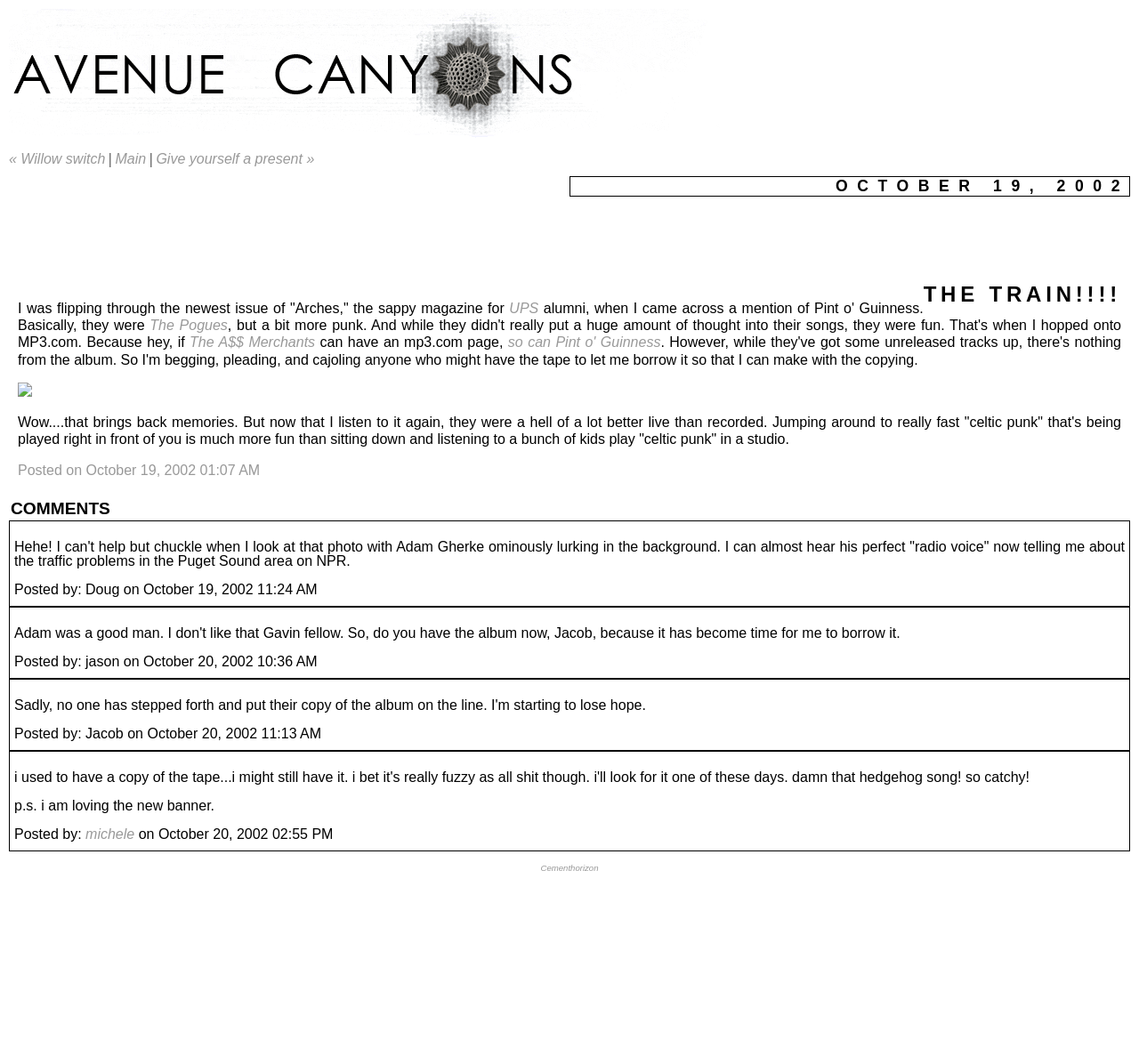Locate the bounding box of the UI element described in the following text: "aria-label="Advertisement" name="aswift_0" title="Advertisement"".

[0.008, 0.185, 0.577, 0.26]